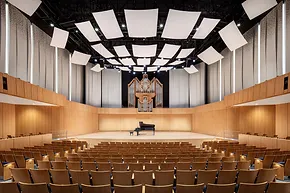Generate a comprehensive caption that describes the image.

The image showcases the interior of the Armerding Concert Hall, featuring a spacious, modern auditorium designed to enhance acoustic experiences. The striking wooden paneling provides warmth and elegance, contrasting beautifully with the high, sophisticated ceiling adorned with sound-absorbing panels. At the center, a grand piano is positioned on the stage, complemented by a majestic pipe organ in the backdrop, emphasizing the venue's emphasis on musical performances. The seating arrangement consists of multiple rows of comfortable chairs, all oriented towards the stage, highlighting the hall's capacity to host various events, from concerts to formal gatherings. Overall, the design emphasizes both aesthetics and functionality, making it an ideal location for a wide array of performances and events.